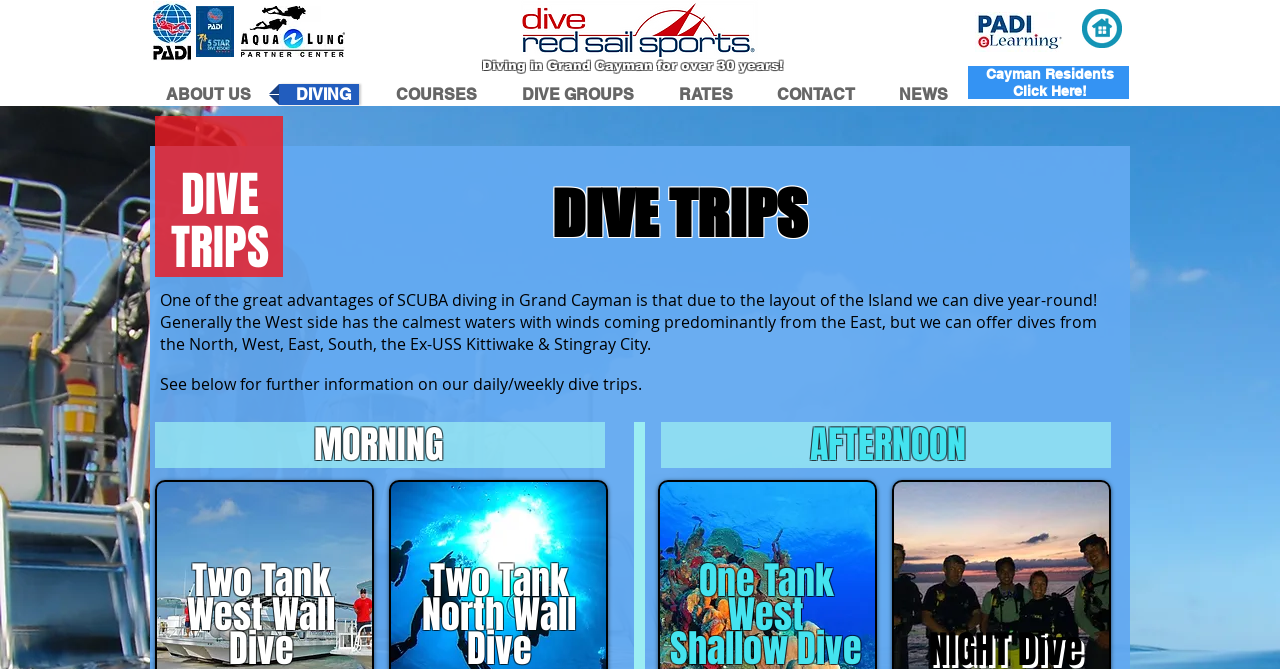Please specify the bounding box coordinates in the format (top-left x, top-left y, bottom-right x, bottom-right y), with values ranging from 0 to 1. Identify the bounding box for the UI component described as follows: NEWS

[0.682, 0.126, 0.755, 0.157]